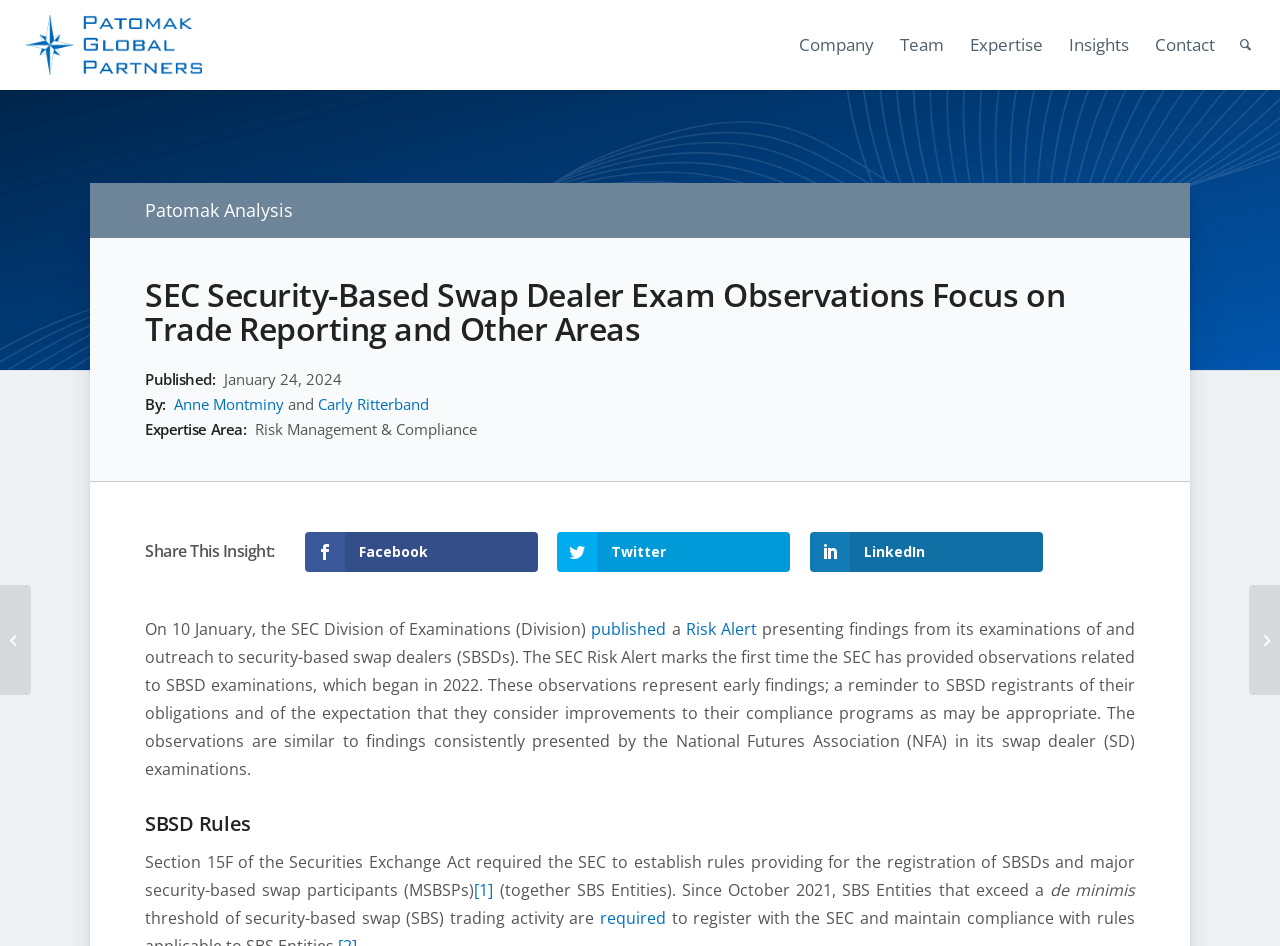Provide the bounding box coordinates for the UI element described in this sentence: "alt="Patomak Global Partners" title="PGP-Header-Logo-Stacked"". The coordinates should be four float values between 0 and 1, i.e., [left, top, right, bottom].

[0.02, 0.0, 0.158, 0.095]